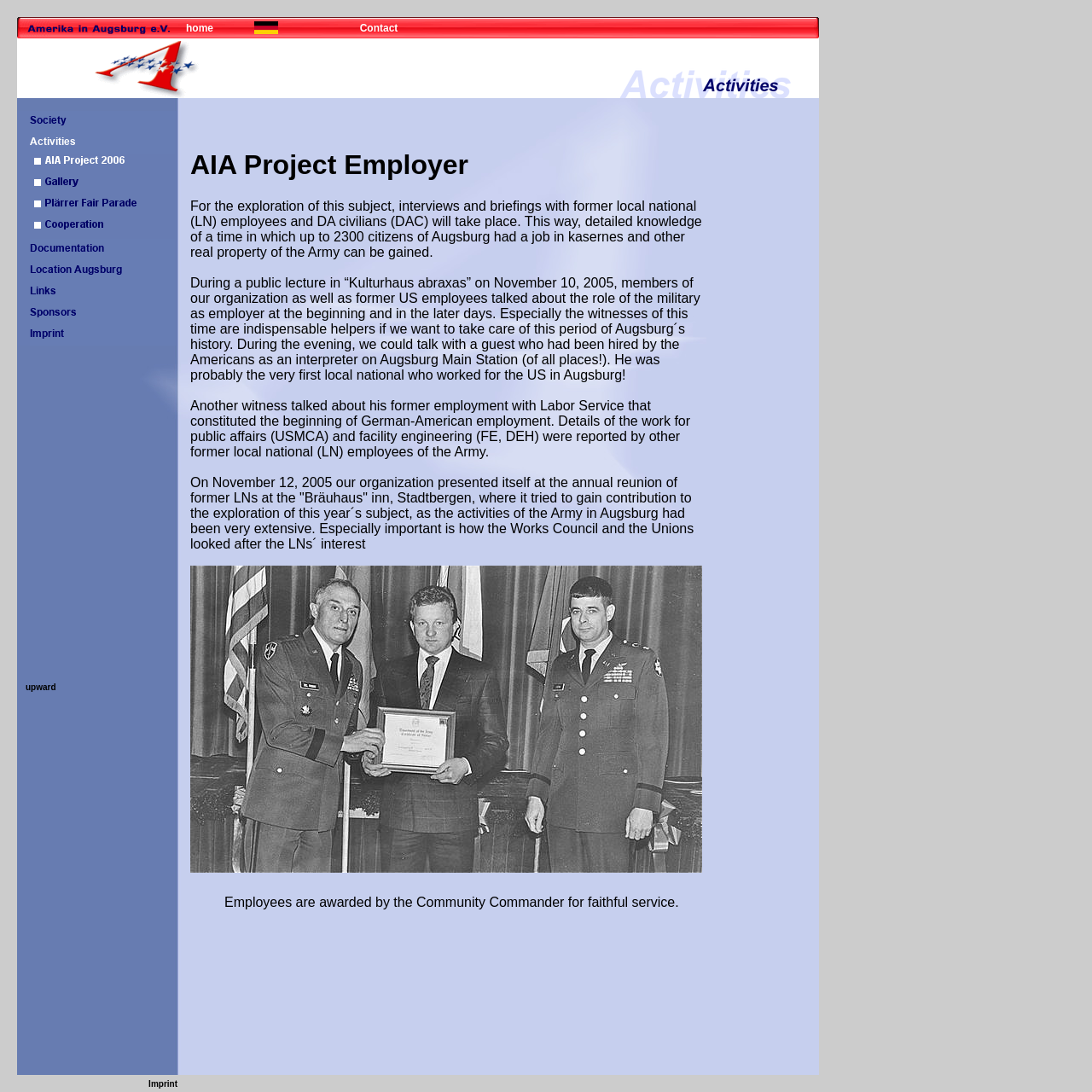Determine the bounding box coordinates of the region that needs to be clicked to achieve the task: "check AIA Project 2006".

[0.027, 0.141, 0.162, 0.16]